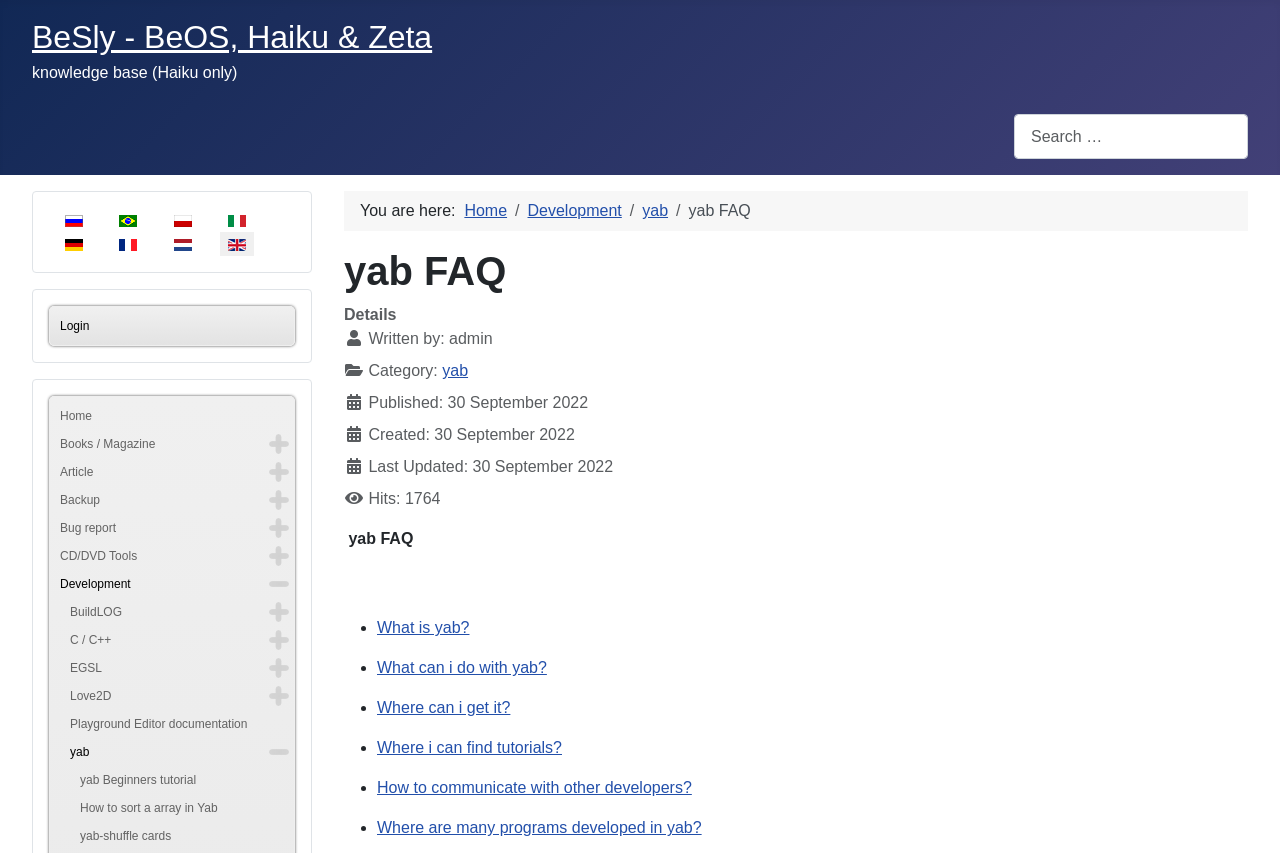Specify the bounding box coordinates of the element's area that should be clicked to execute the given instruction: "Go to yab FAQ". The coordinates should be four float numbers between 0 and 1, i.e., [left, top, right, bottom].

[0.538, 0.237, 0.587, 0.257]